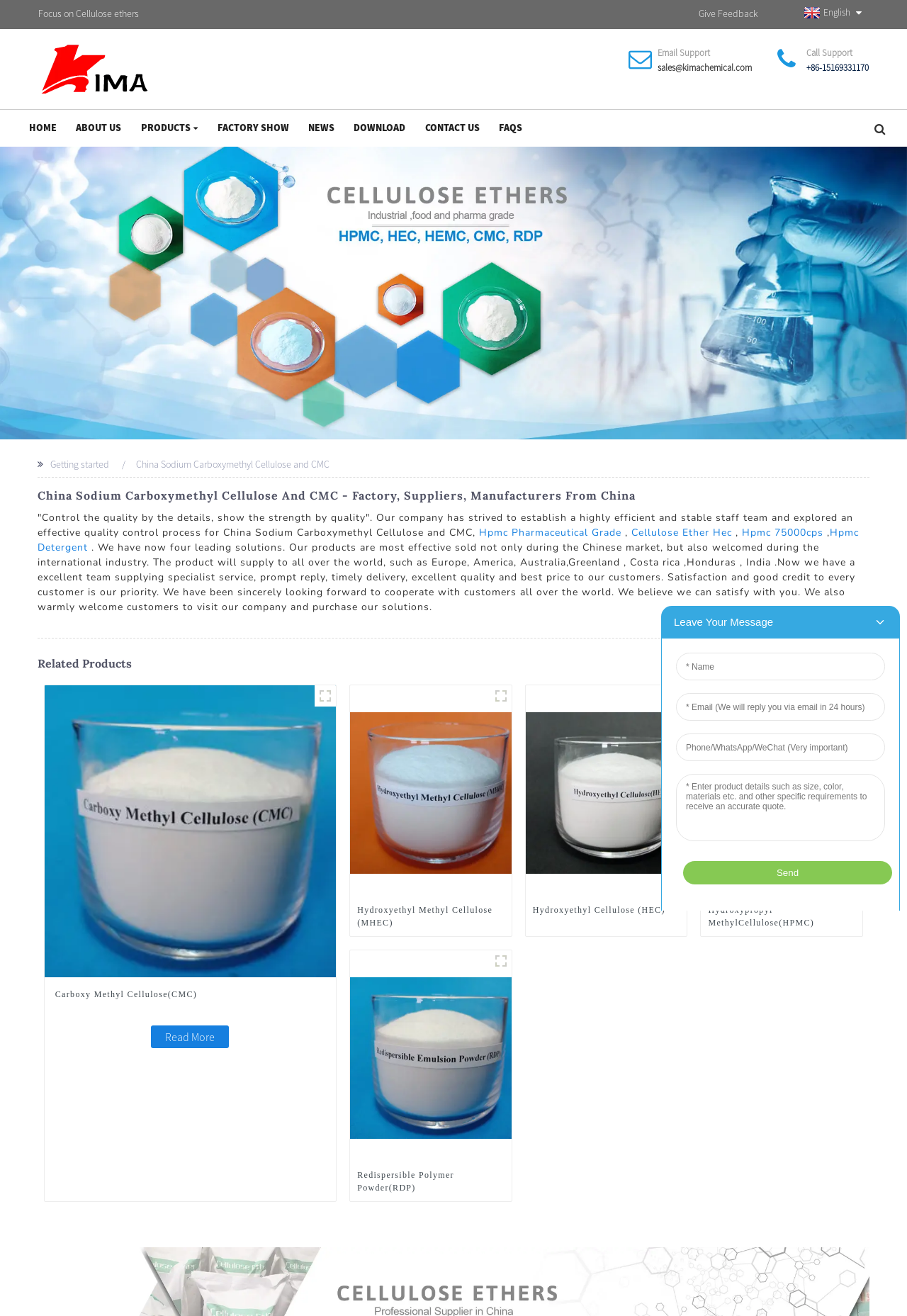Please reply with a single word or brief phrase to the question: 
What is the email address for sales support?

sales@kimachemical.com